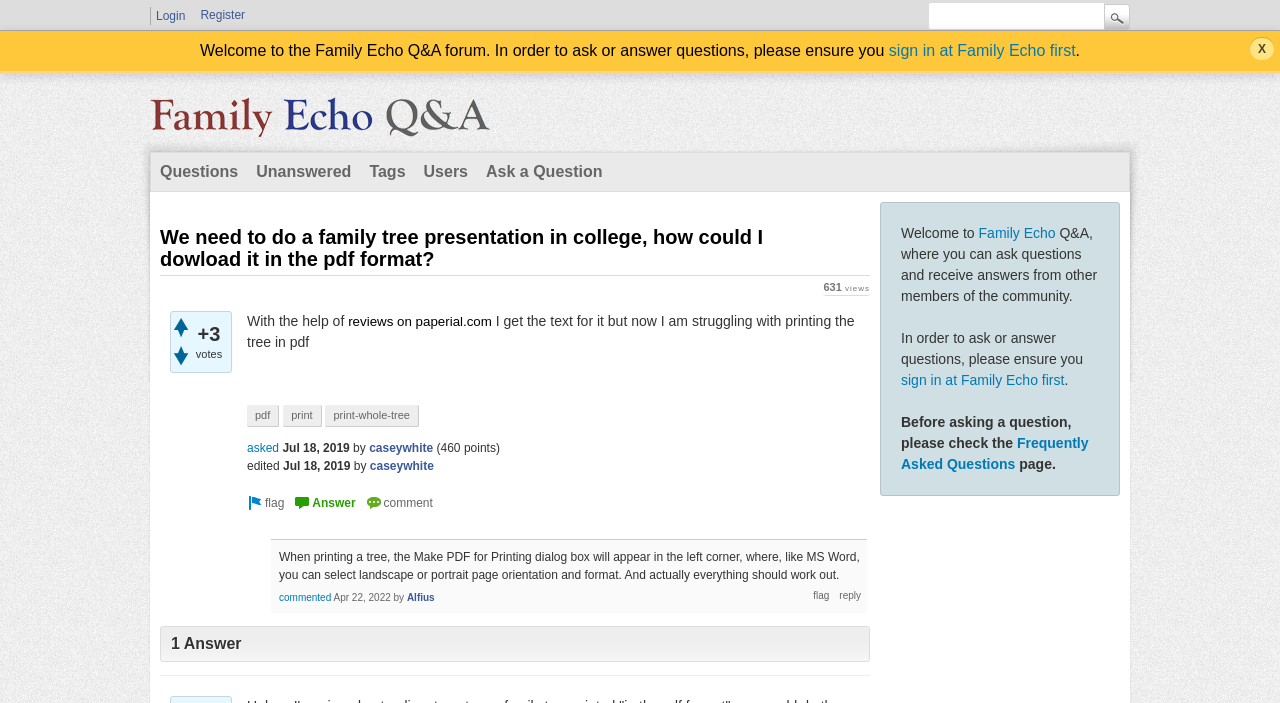Locate the bounding box coordinates of the element that should be clicked to execute the following instruction: "View the user profile of caseywhite".

[0.288, 0.627, 0.338, 0.647]